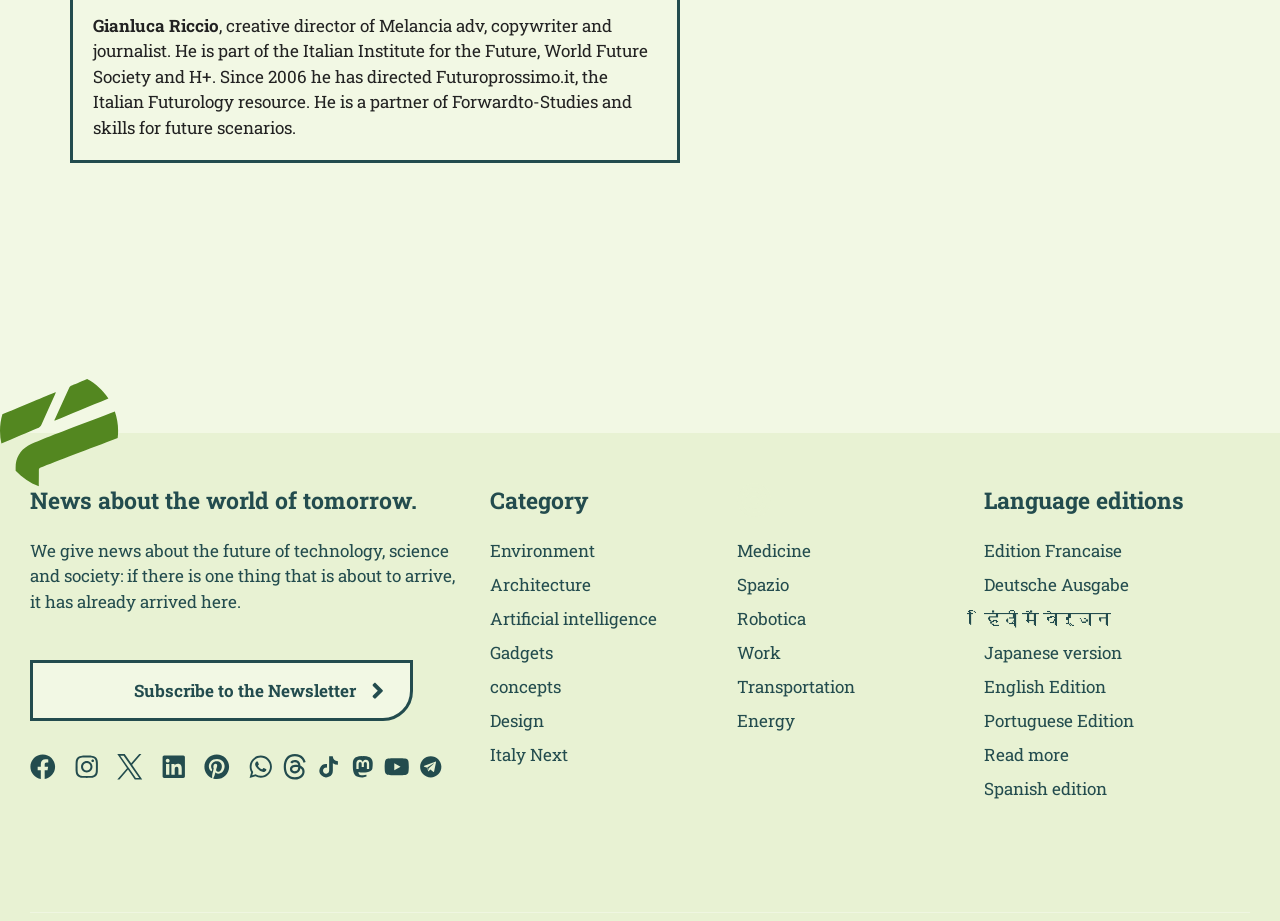Respond to the following question with a brief word or phrase:
What is the main topic of the news on this website?

Future of technology, science, and society